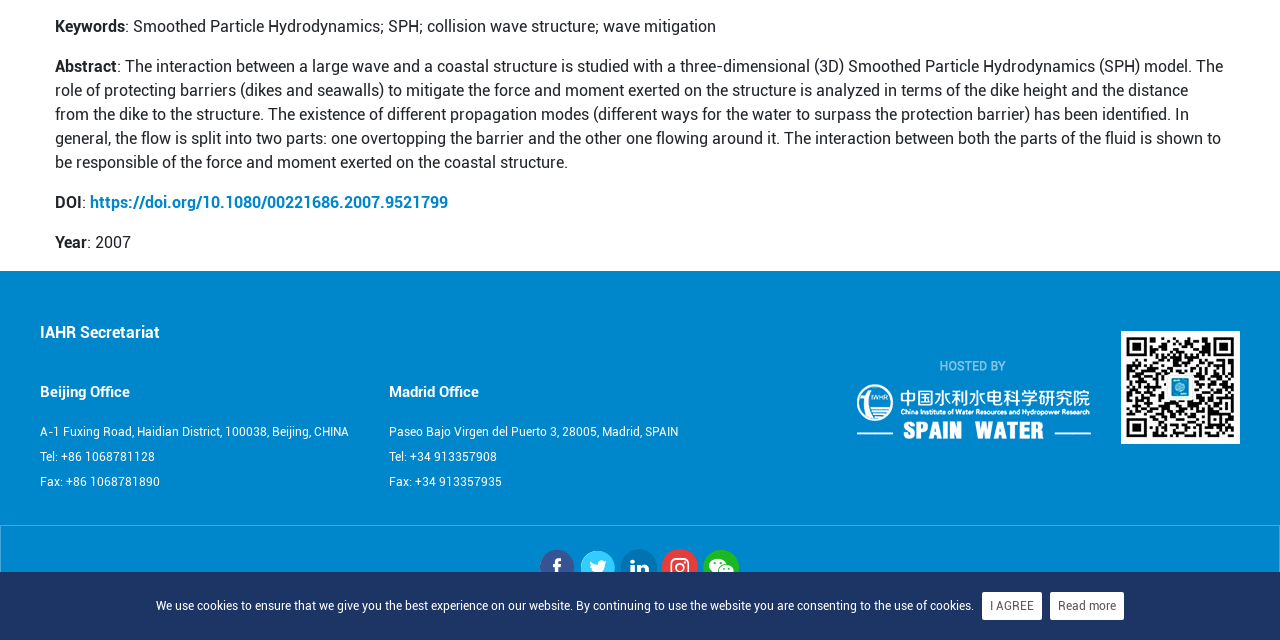Determine the bounding box for the UI element as described: "Terms and Conditions". The coordinates should be represented as four float numbers between 0 and 1, formatted as [left, top, right, bottom].

[0.696, 0.938, 0.788, 0.959]